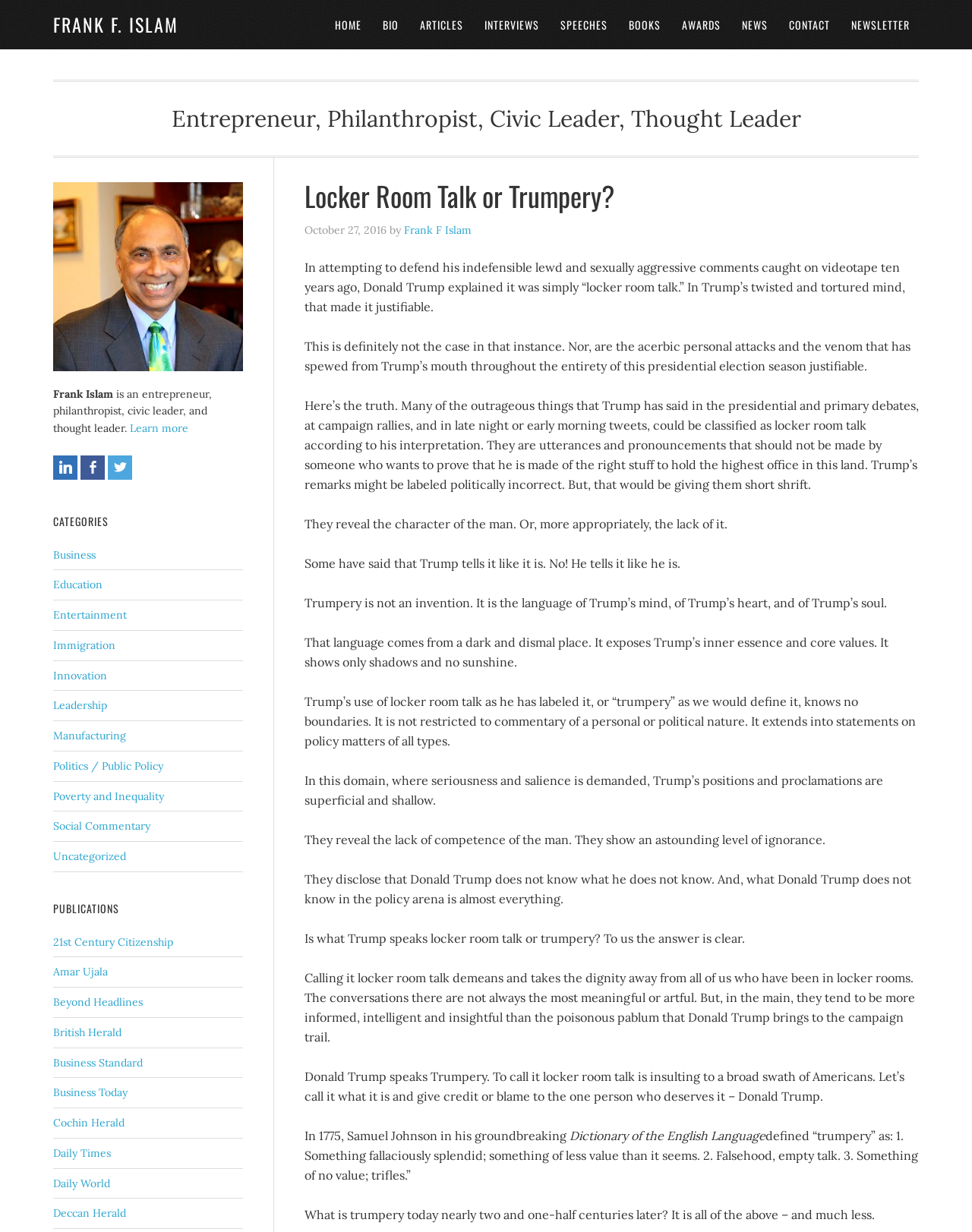Refer to the element description British Herald and identify the corresponding bounding box in the screenshot. Format the coordinates as (top-left x, top-left y, bottom-right x, bottom-right y) with values in the range of 0 to 1.

[0.055, 0.832, 0.125, 0.843]